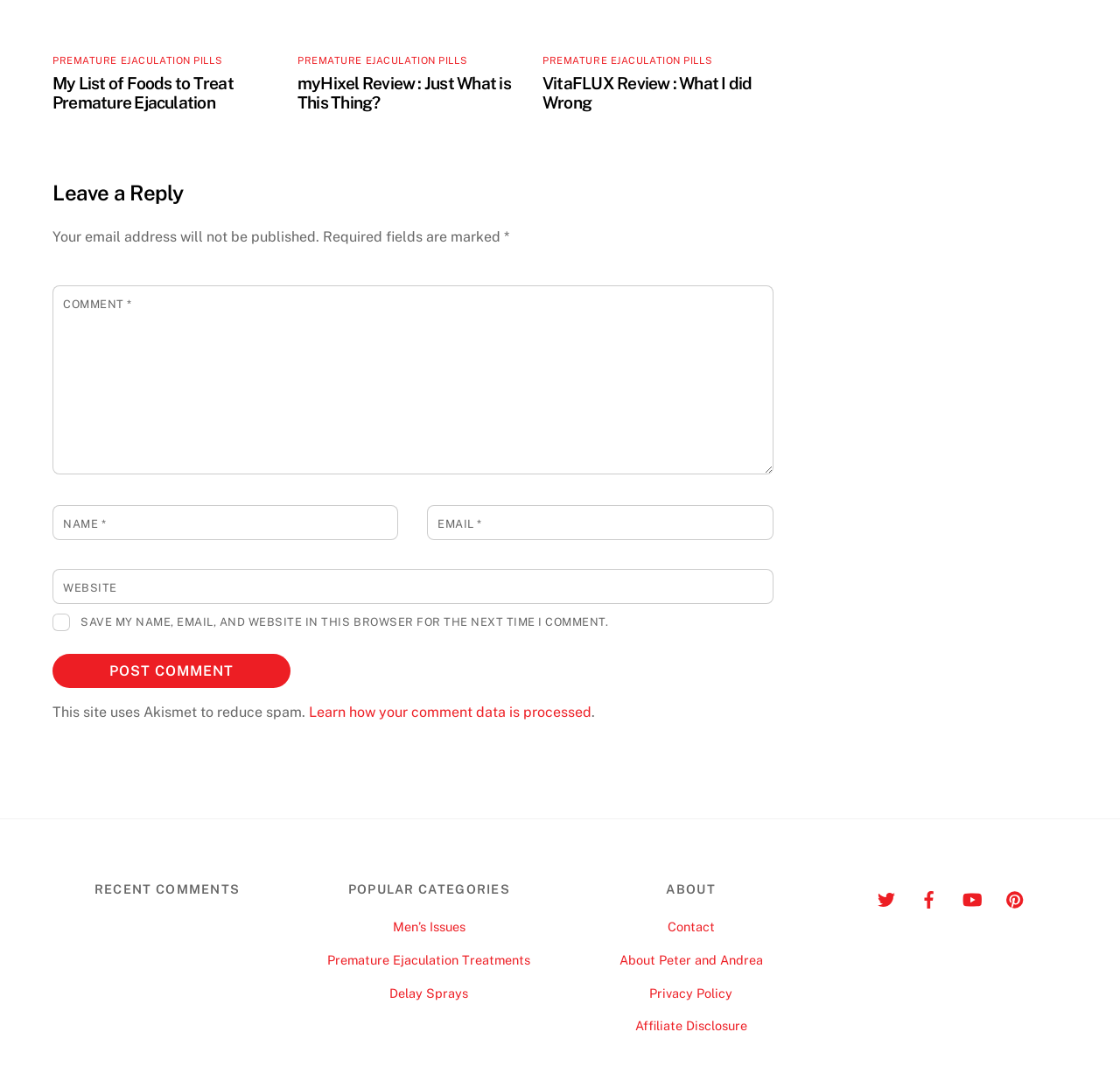What is the purpose of the comment section?
Answer the question in as much detail as possible.

The comment section is located at the bottom of the webpage, and it includes fields for name, email, and website, as well as a checkbox to save this information for future comments. This suggests that the purpose of the comment section is to allow users to leave a reply or comment on the webpage's content.